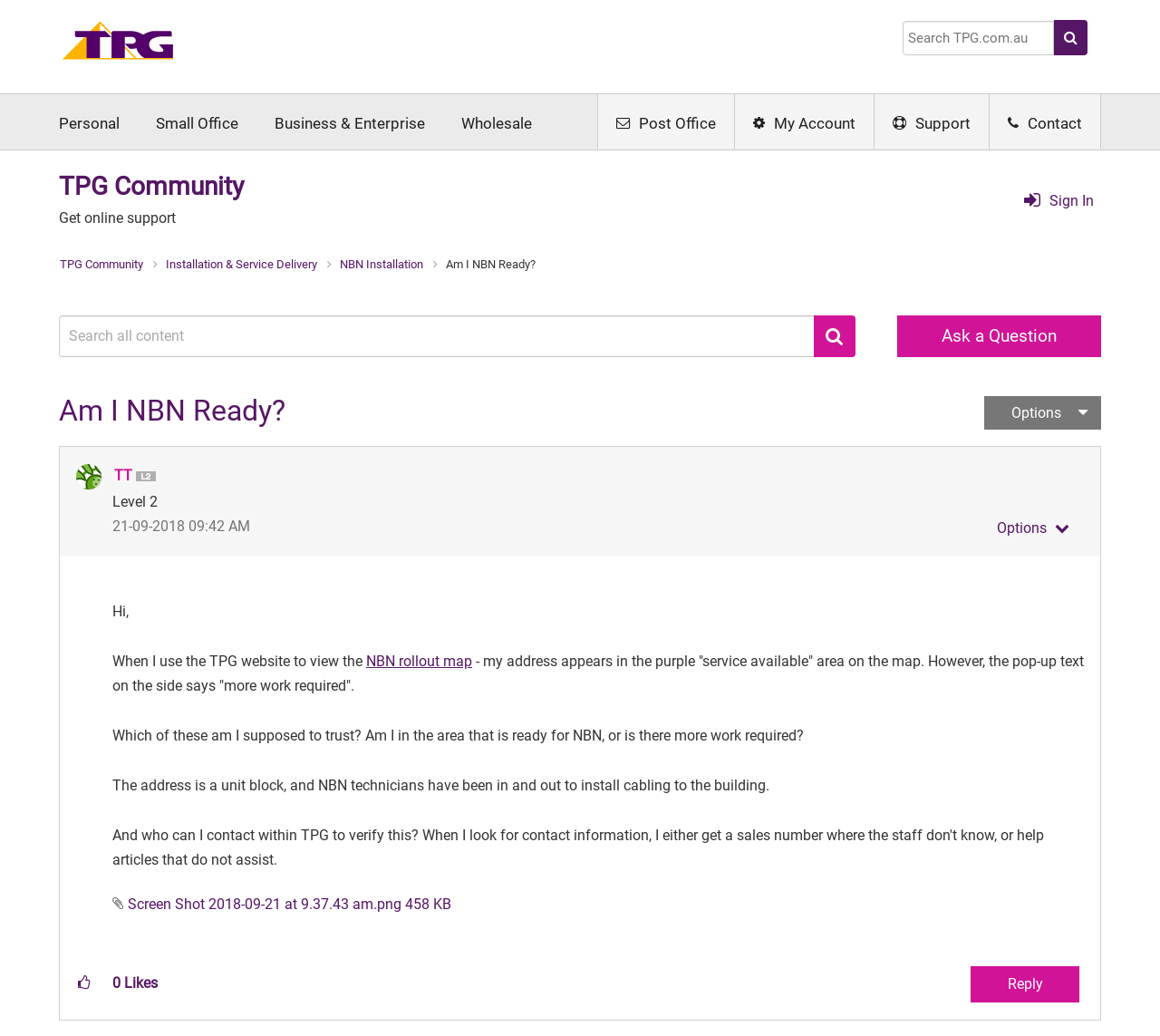What is the status of the address on the NBN rollout map?
Please look at the screenshot and answer in one word or a short phrase.

Service available